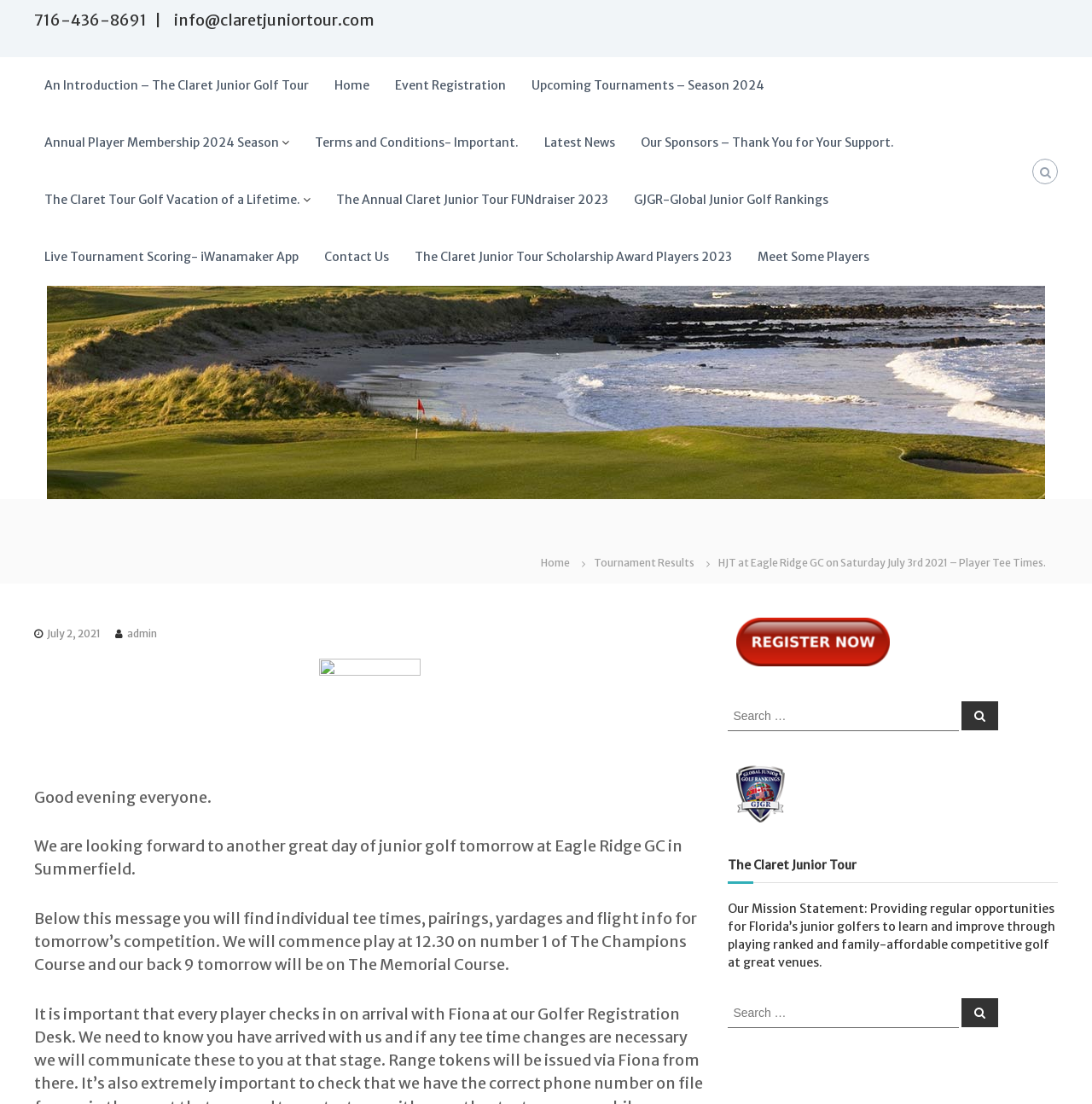Please find the bounding box for the following UI element description. Provide the coordinates in (top-left x, top-left y, bottom-right x, bottom-right y) format, with values between 0 and 1: Upcoming Tournaments – Season 2024

[0.487, 0.071, 0.7, 0.084]